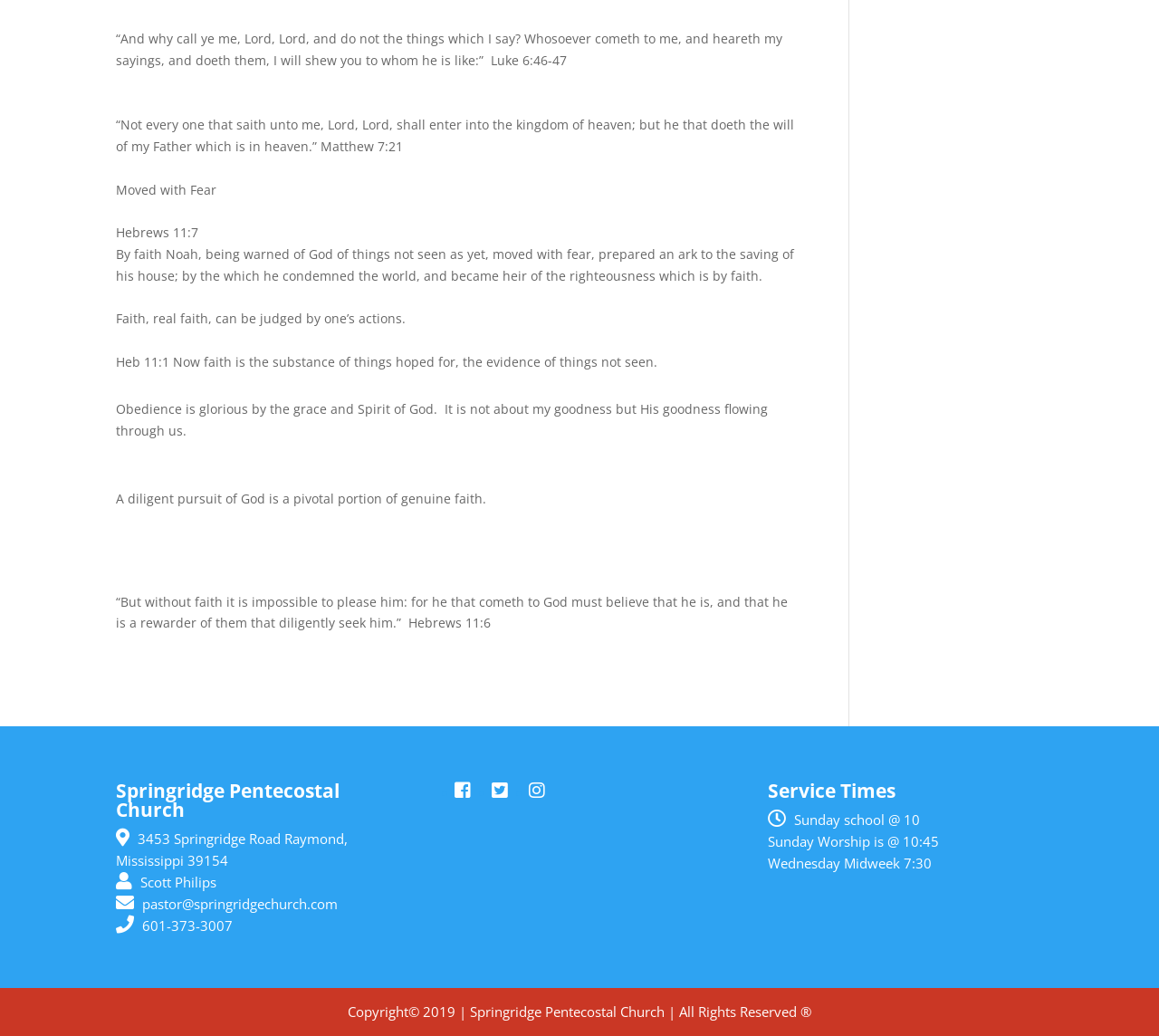Provide your answer in one word or a succinct phrase for the question: 
What is the pastor's email address?

pastor@springridgechurch.com